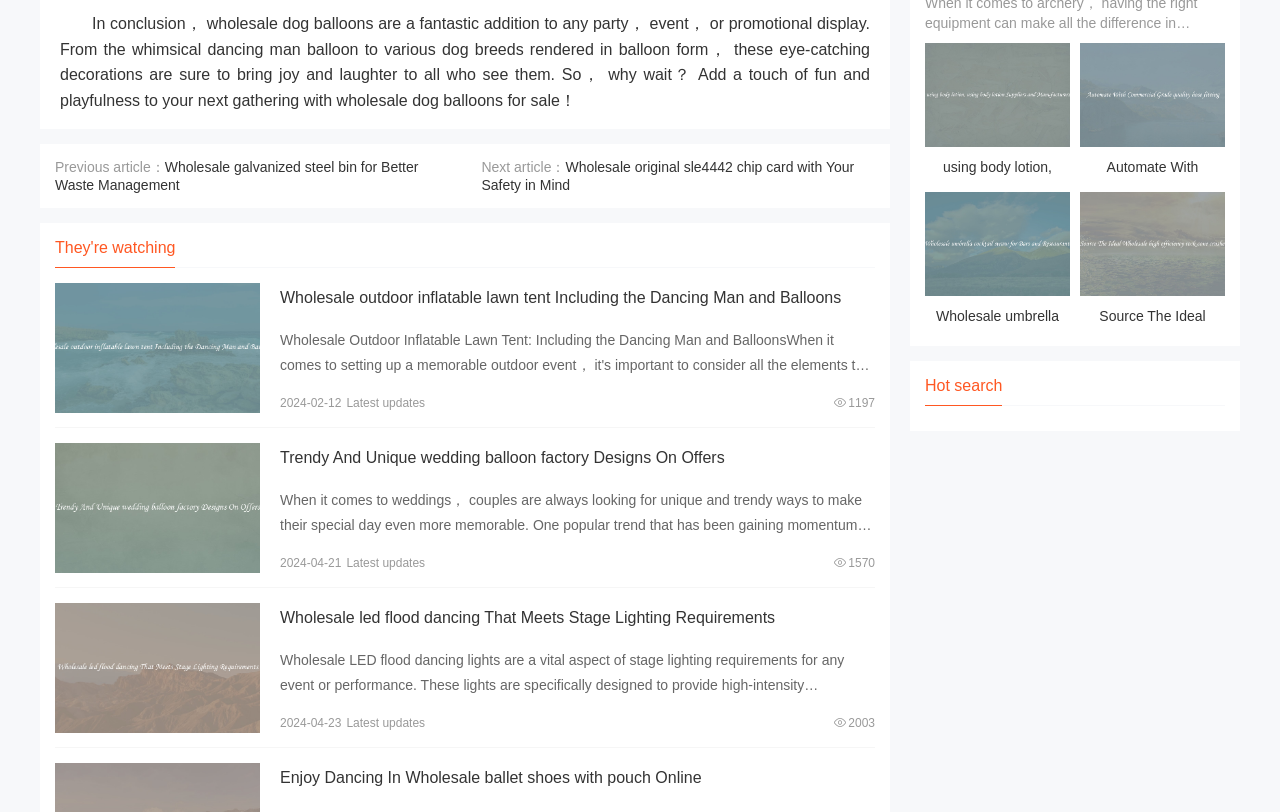What is the category of the link 'Wholesale original sle4442 chip card with Your Safety in Mind'?
Please use the image to provide a one-word or short phrase answer.

promotional display